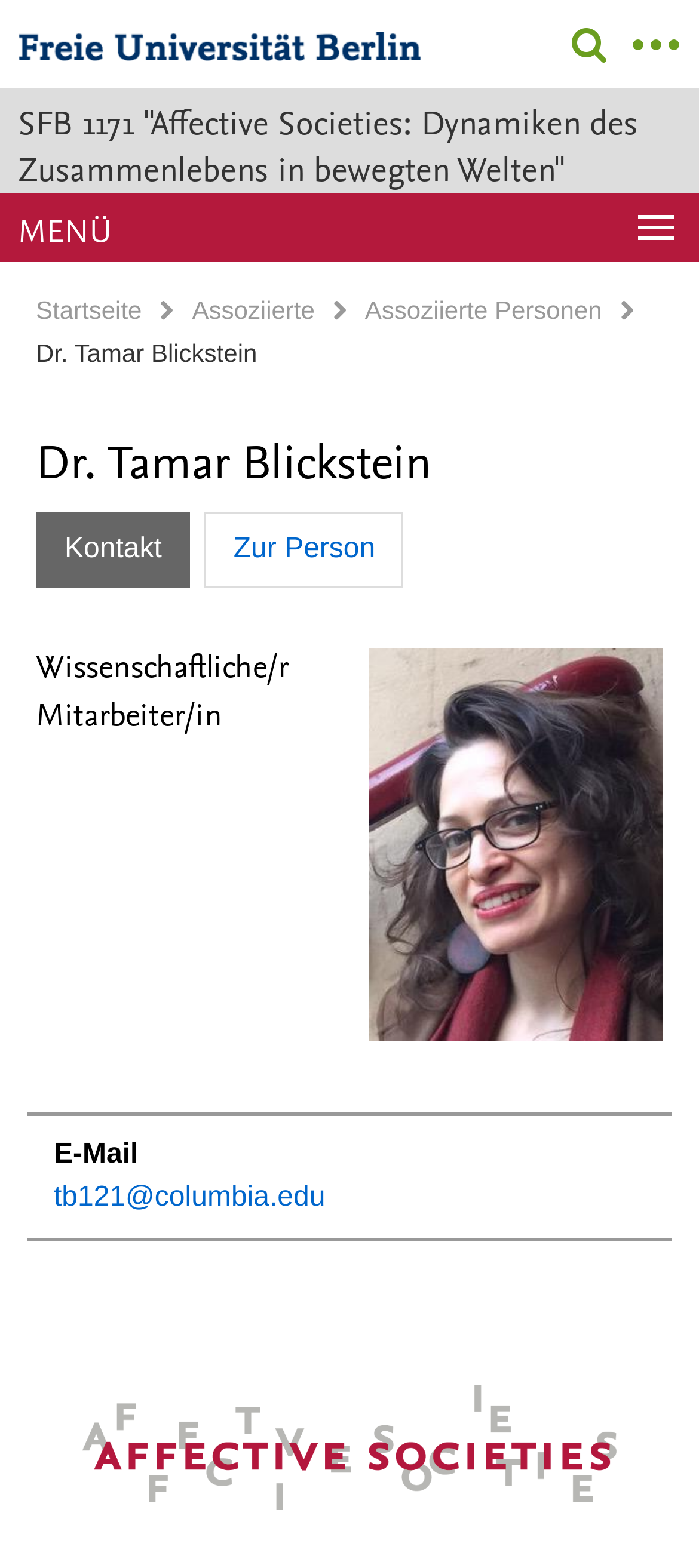From the screenshot, find the bounding box of the UI element matching this description: "Key concepts: UI extensions". Supply the bounding box coordinates in the form [left, top, right, bottom], each a float between 0 and 1.

None